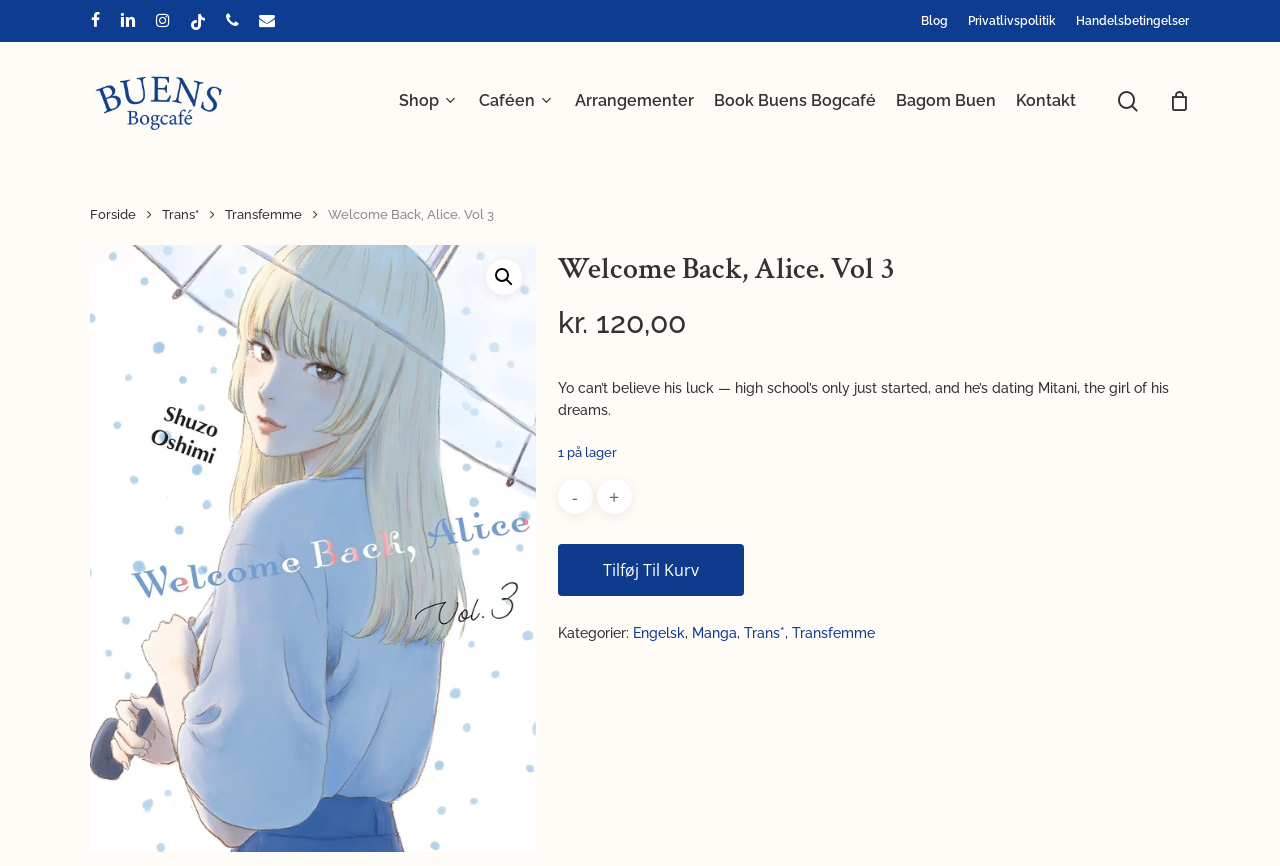Identify the bounding box coordinates for the UI element that matches this description: "Tilføj til kurv".

[0.436, 0.629, 0.581, 0.689]